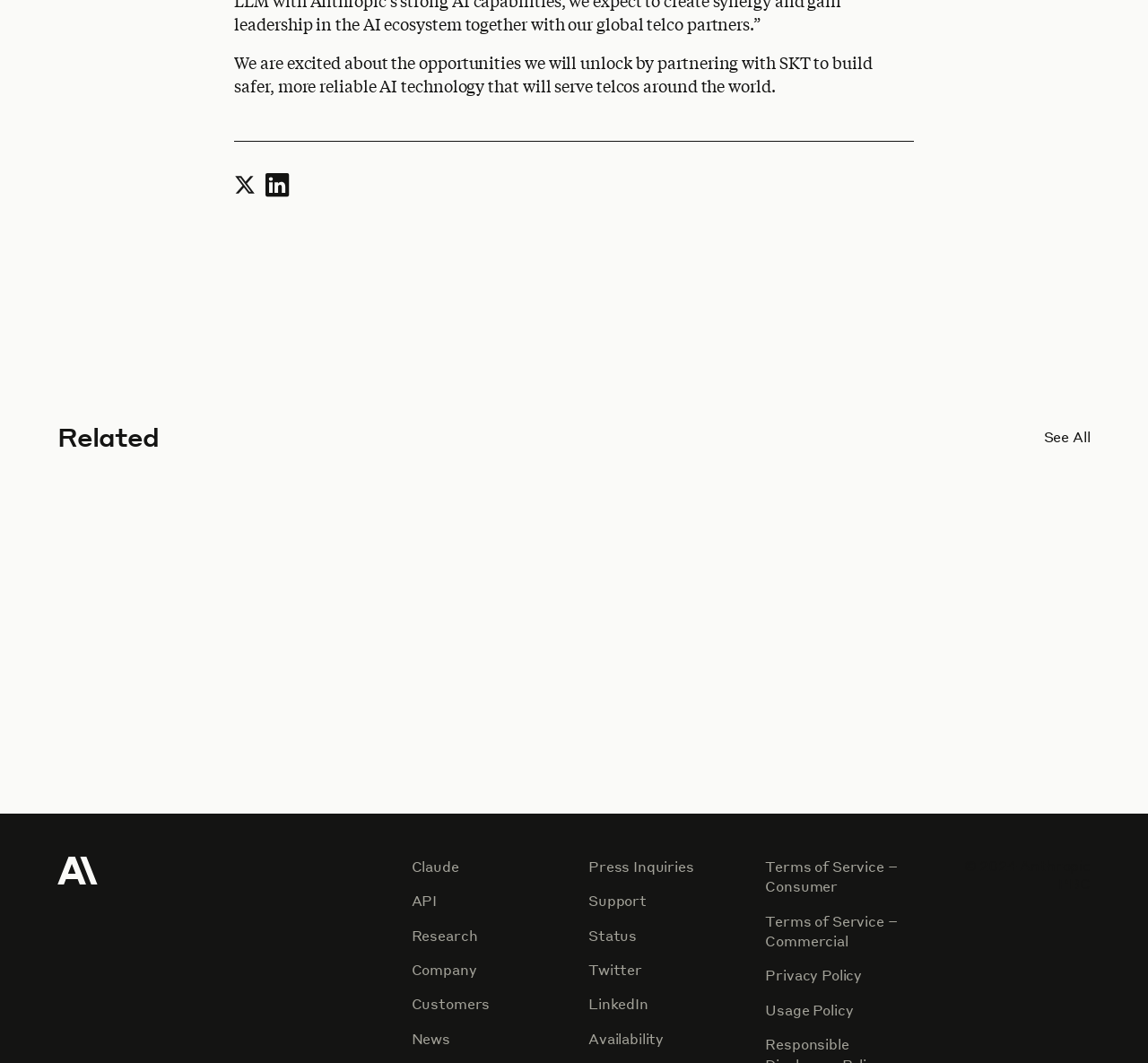Identify the bounding box coordinates for the UI element described by the following text: "Usage Policy". Provide the coordinates as four float numbers between 0 and 1, in the format [left, top, right, bottom].

[0.667, 0.941, 0.743, 0.96]